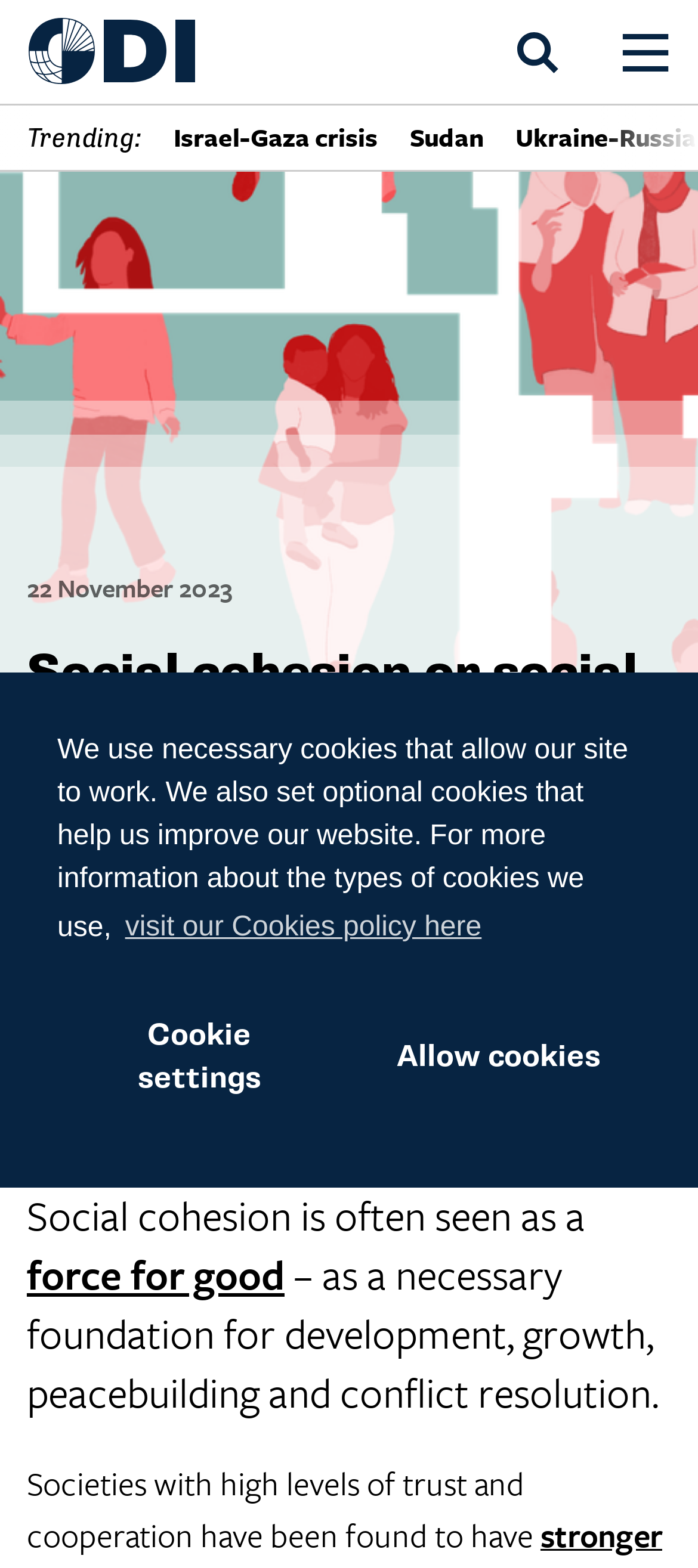Determine the bounding box for the described HTML element: "Gender Equality and Social Inclusion". Ensure the coordinates are four float numbers between 0 and 1 in the format [left, top, right, bottom].

[0.077, 0.423, 0.959, 0.456]